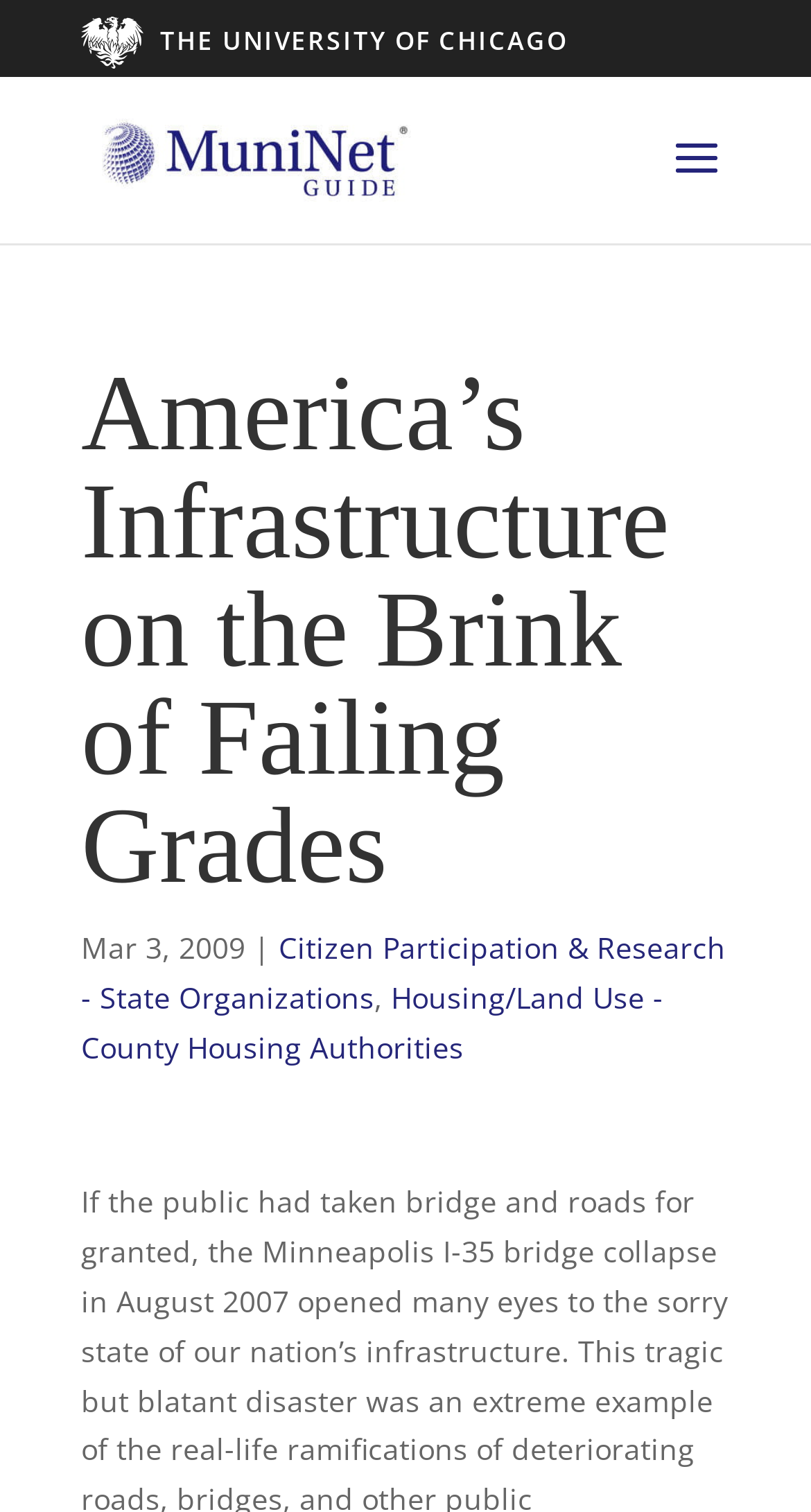What is the organization mentioned in the brand bar?
Based on the content of the image, thoroughly explain and answer the question.

I found the organization mentioned in the brand bar by looking at the link element located at the top of the page, which reads 'THE UNIVERSITY OF CHICAGO'.